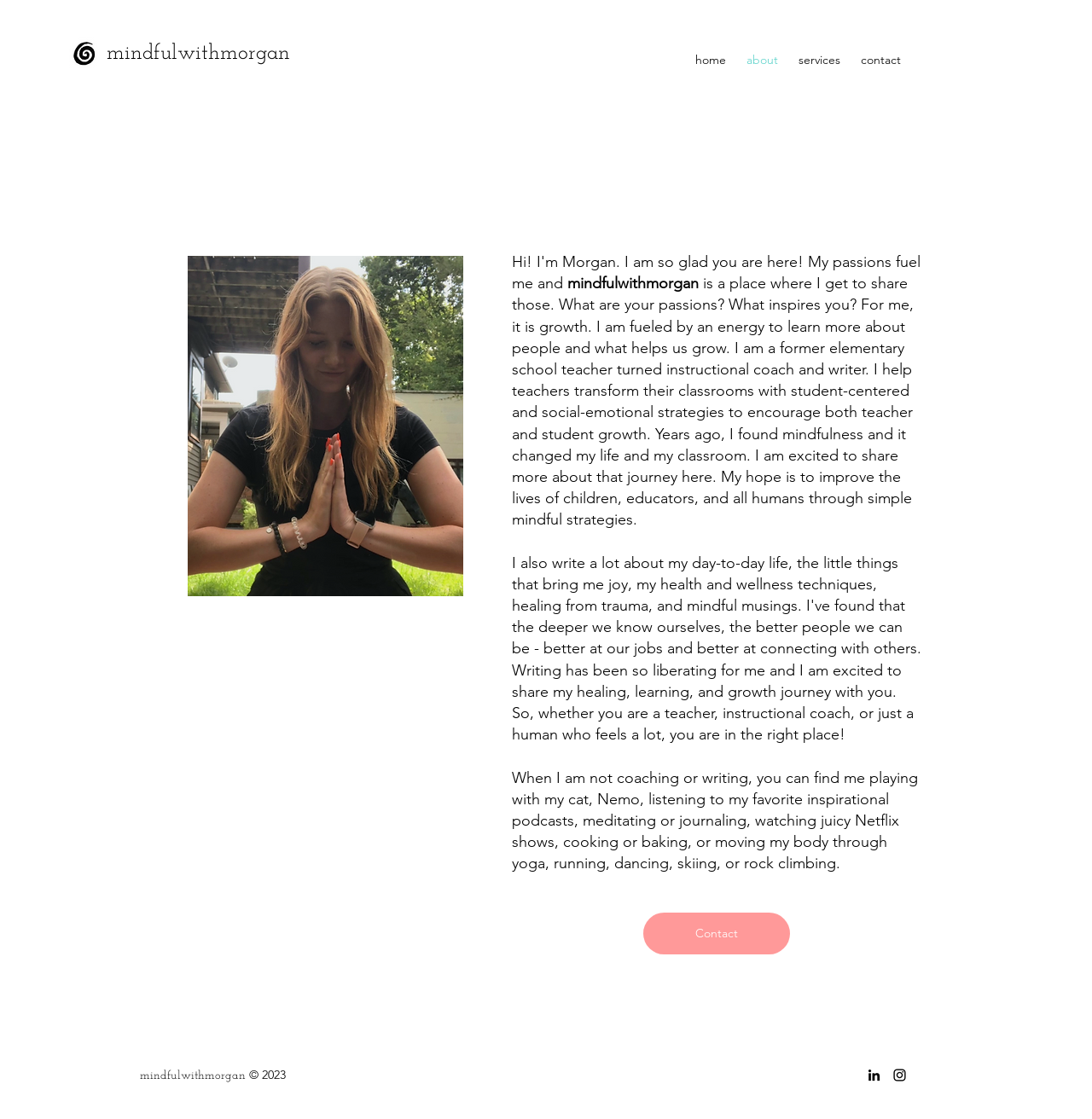Please provide a comprehensive response to the question below by analyzing the image: 
What is the author's profession?

The author's profession is mentioned in the StaticText element which describes the author as a 'former elementary school teacher turned instructional coach and writer'.